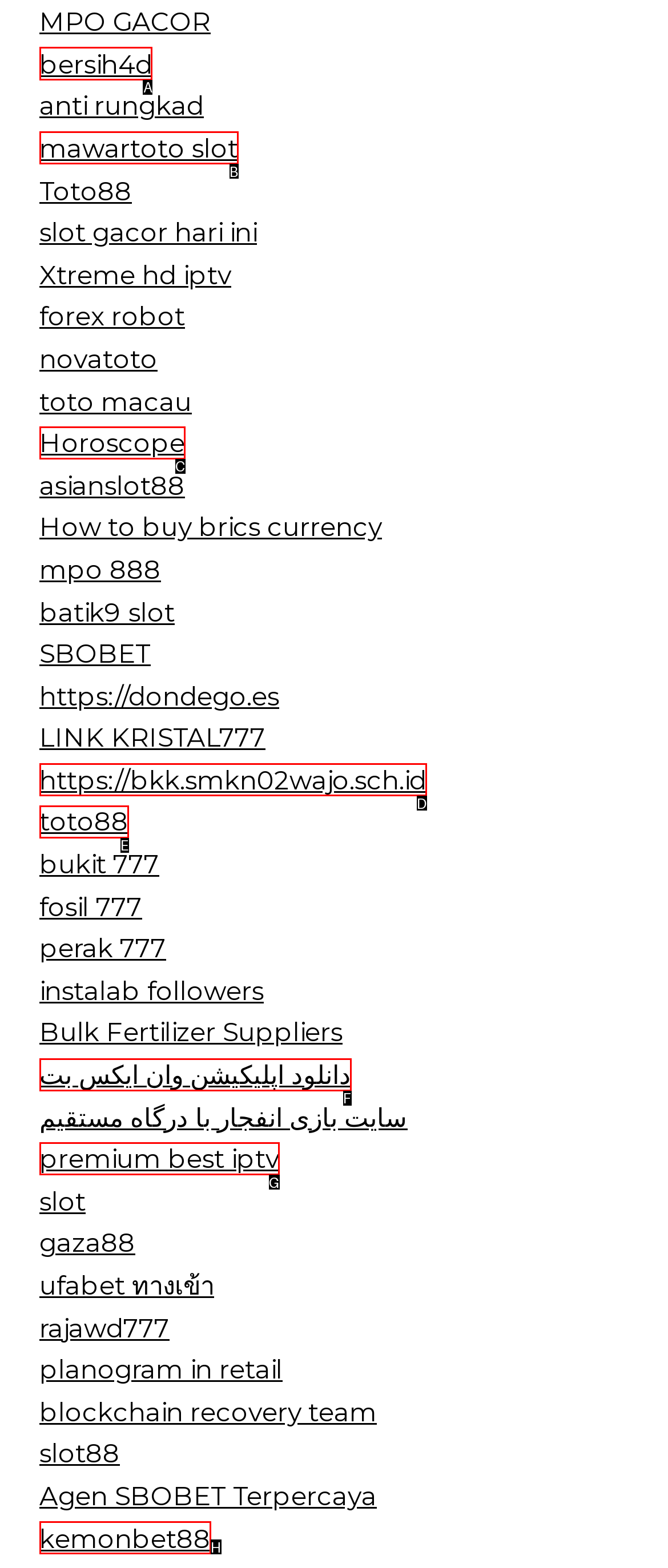Tell me which UI element to click to fulfill the given task: Visit bersih4d website. Respond with the letter of the correct option directly.

A